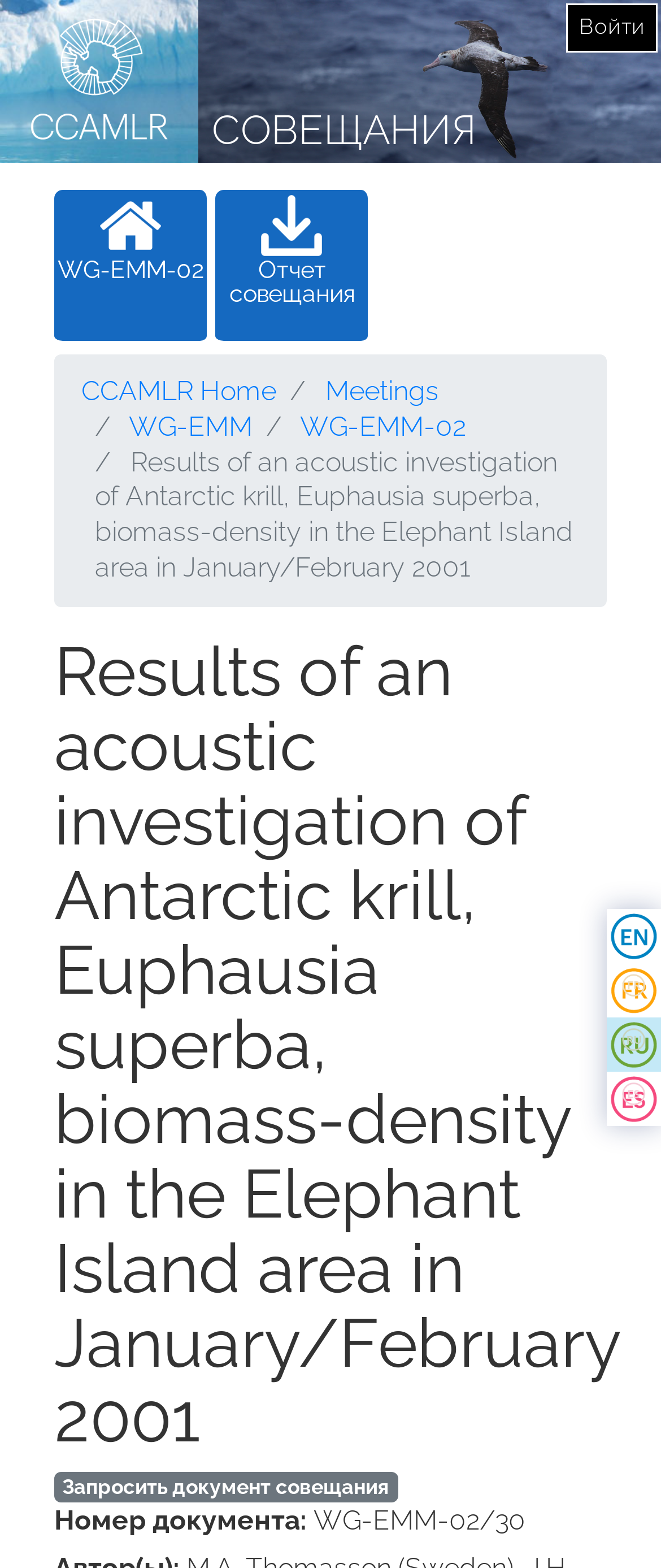Determine the webpage's heading and output its text content.

Results of an acoustic investigation of Antarctic krill, Euphausia superba, biomass-density in the Elephant Island area in January/February 2001